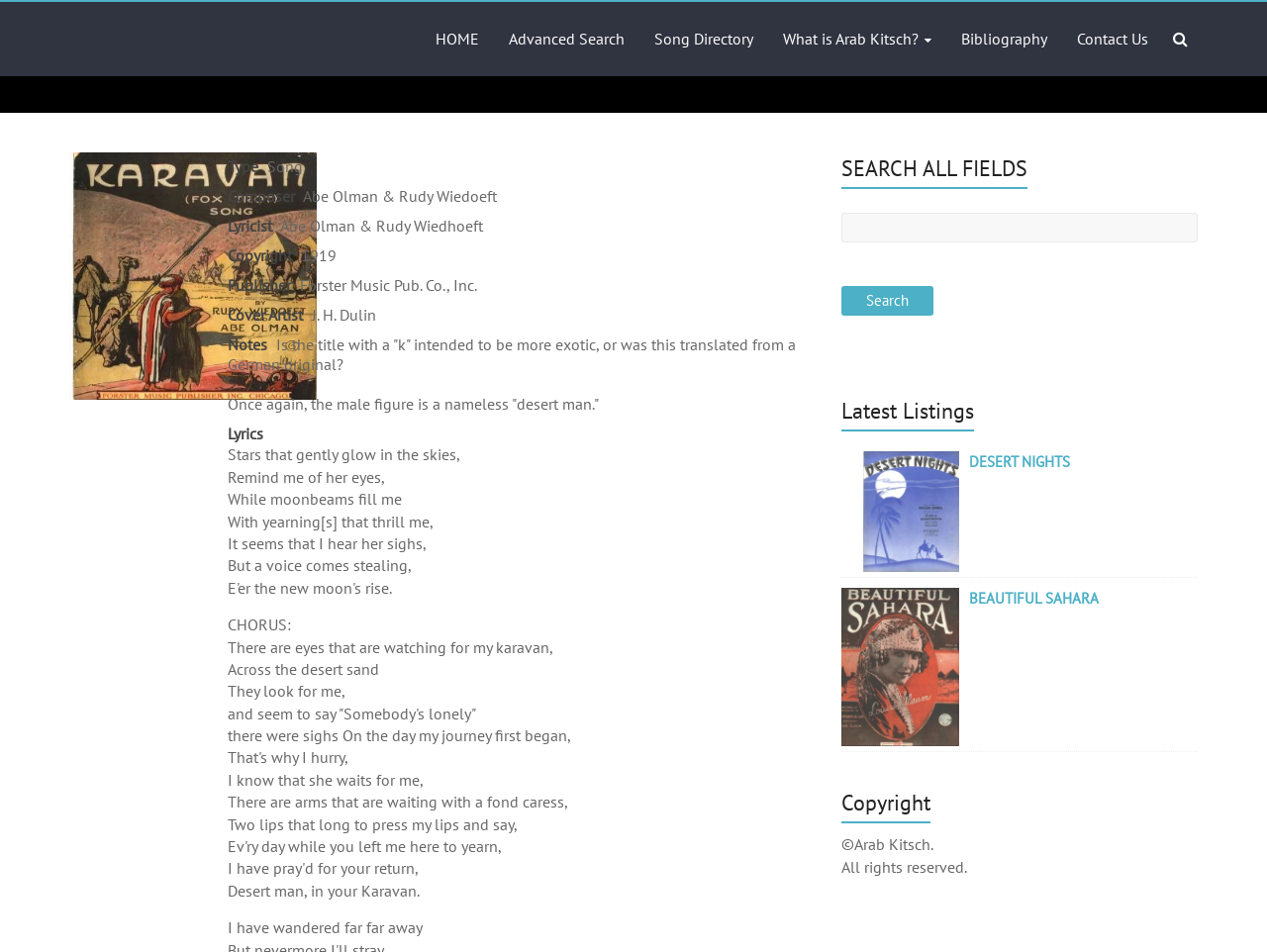Determine the bounding box coordinates for the HTML element described here: "Bibliography".

[0.759, 0.002, 0.827, 0.08]